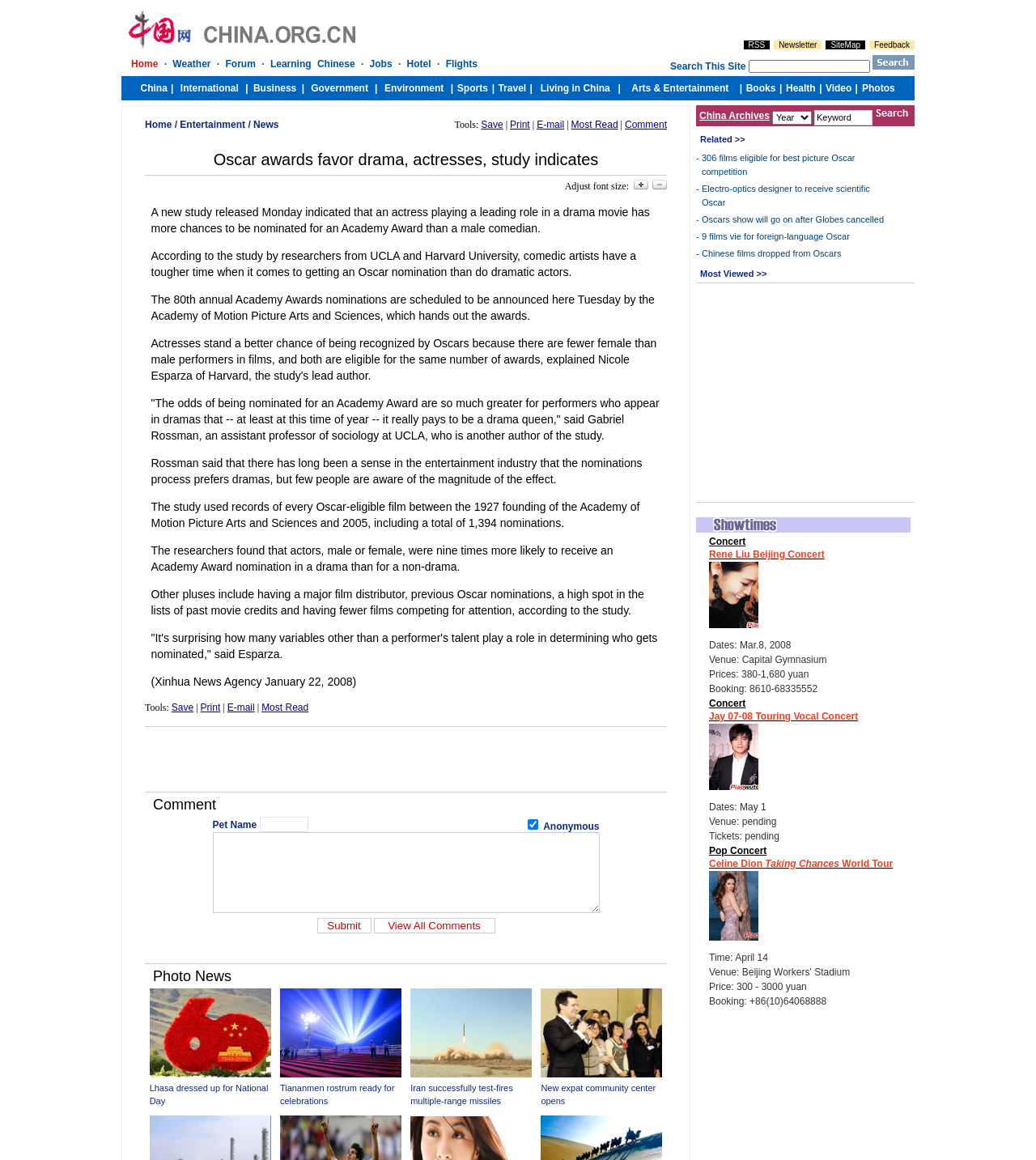Indicate the bounding box coordinates of the element that must be clicked to execute the instruction: "Save the current page". The coordinates should be given as four float numbers between 0 and 1, i.e., [left, top, right, bottom].

[0.166, 0.605, 0.187, 0.615]